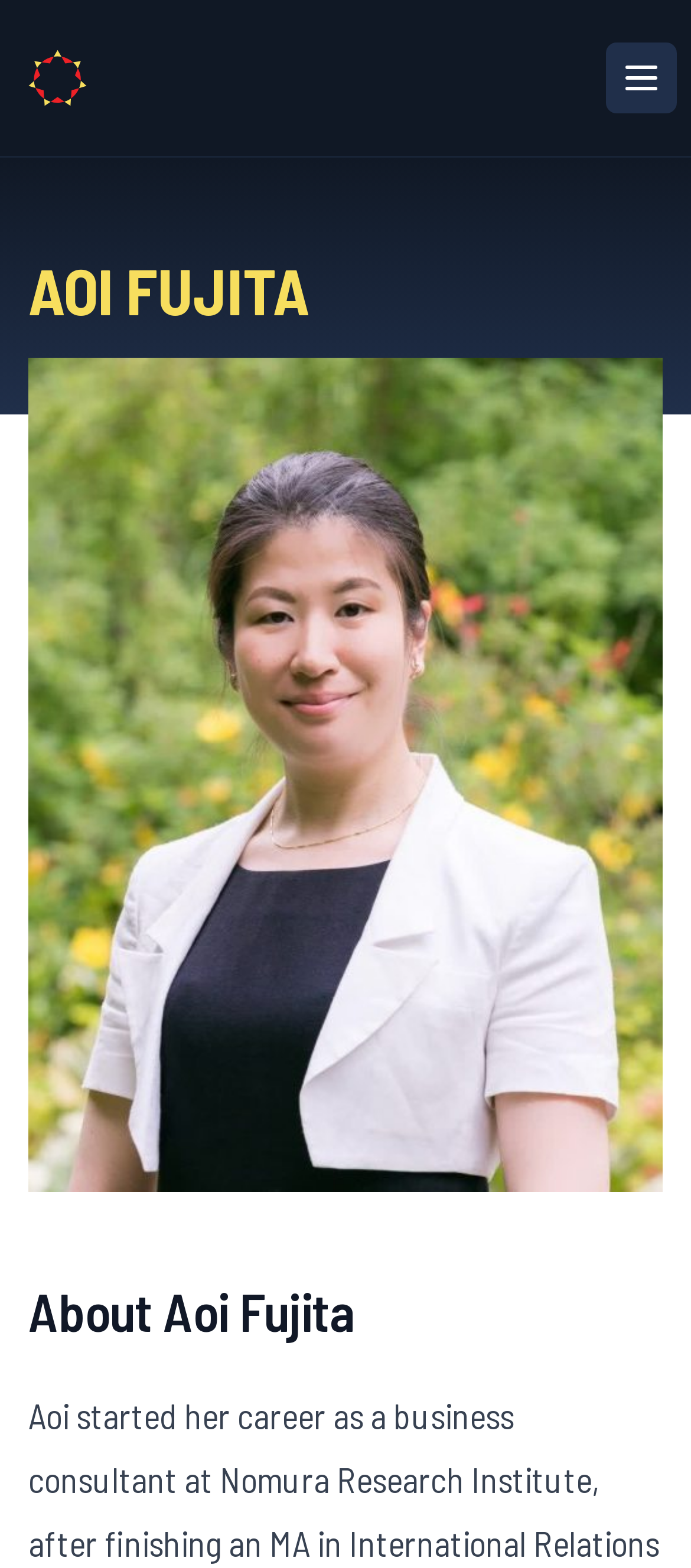How many navigation links are there?
Carefully analyze the image and provide a detailed answer to the question.

There is only one navigation link, which is 'Australia-Japan Youth Dialogue', as indicated by the link element with the text 'Australia-Japan Youth Dialogue'.